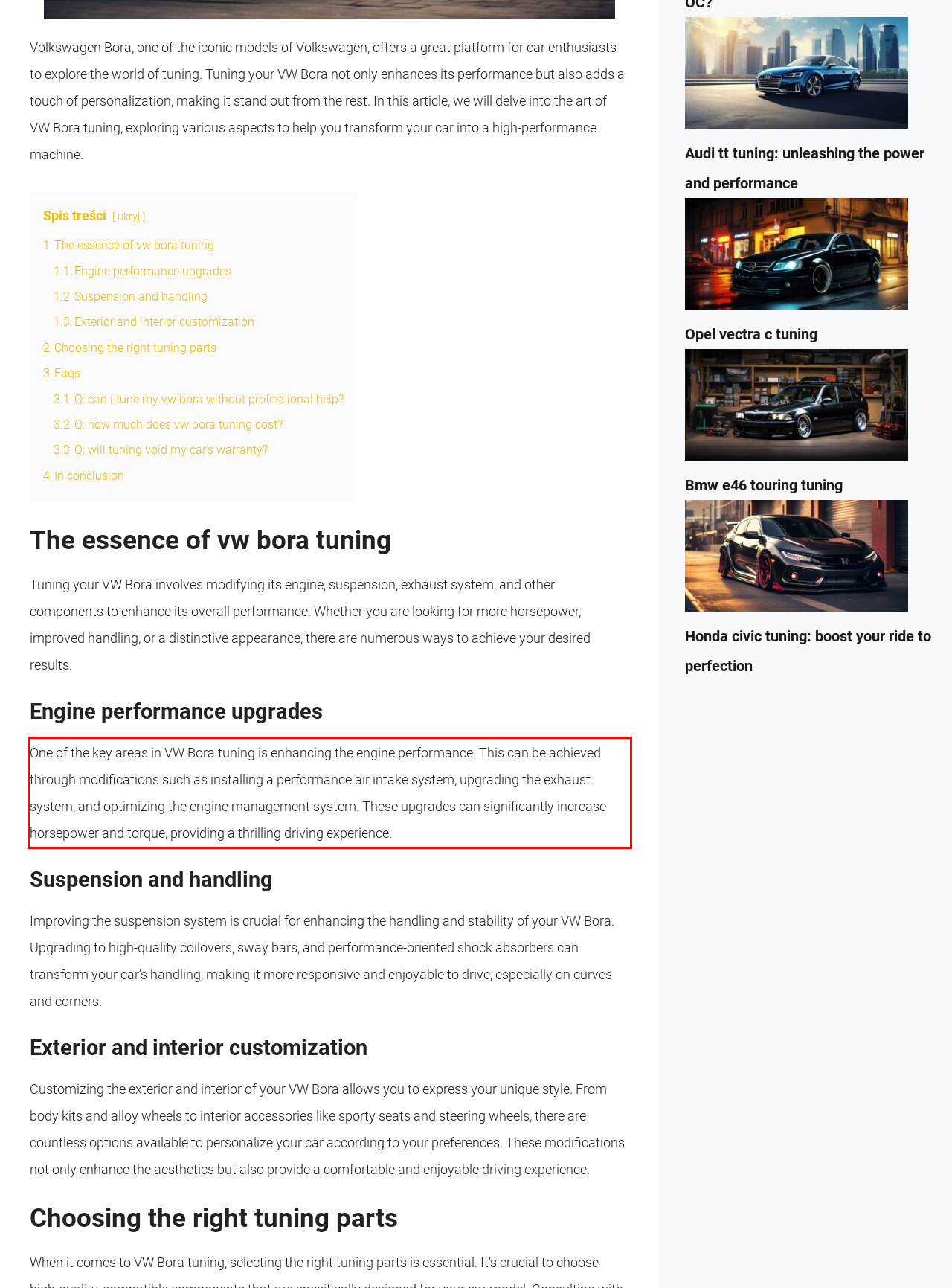Given a screenshot of a webpage containing a red rectangle bounding box, extract and provide the text content found within the red bounding box.

One of the key areas in VW Bora tuning is enhancing the engine performance. This can be achieved through modifications such as installing a performance air intake system, upgrading the exhaust system, and optimizing the engine management system. These upgrades can significantly increase horsepower and torque, providing a thrilling driving experience.